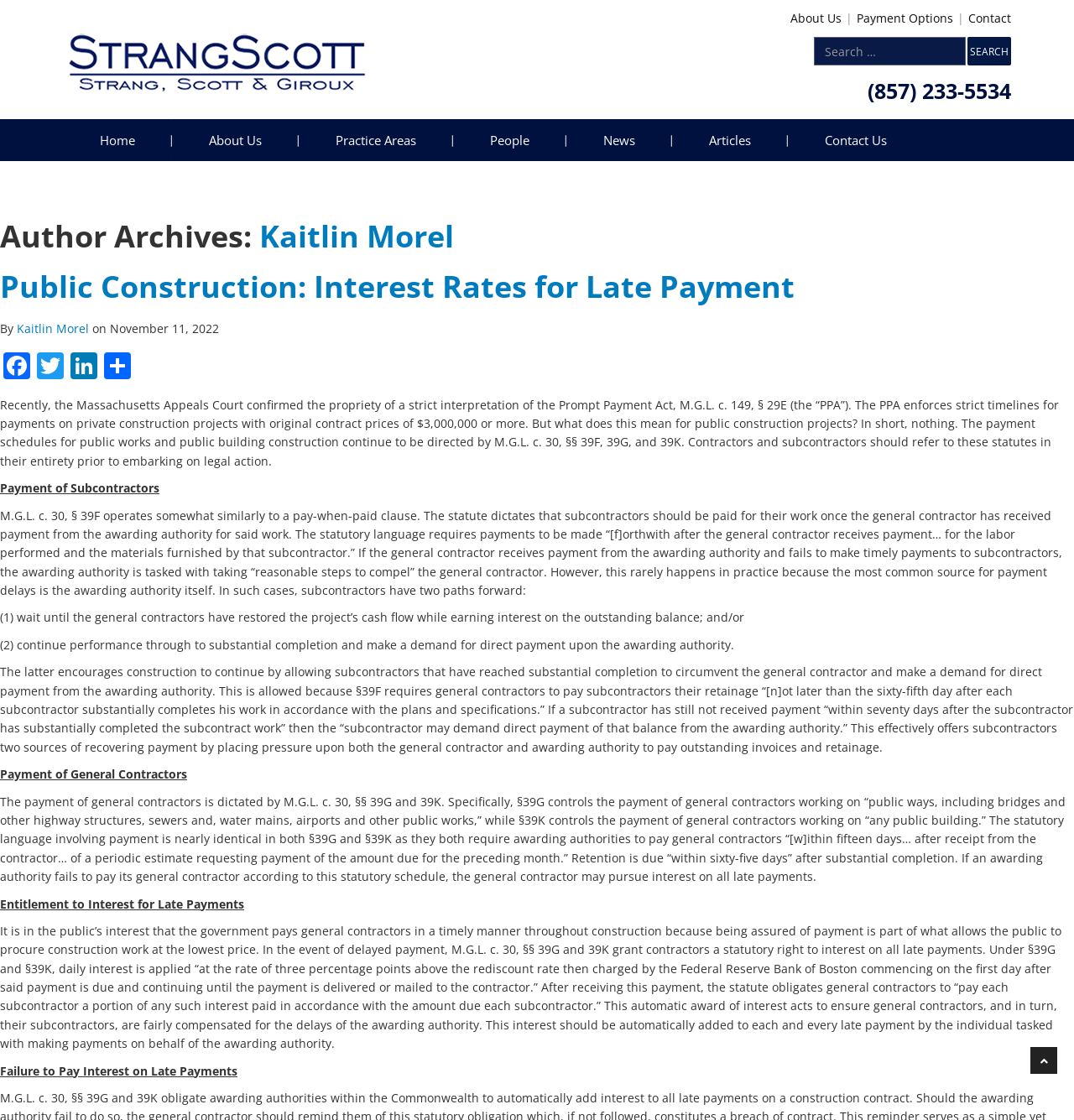How many social media links are at the bottom of the webpage?
By examining the image, provide a one-word or phrase answer.

4